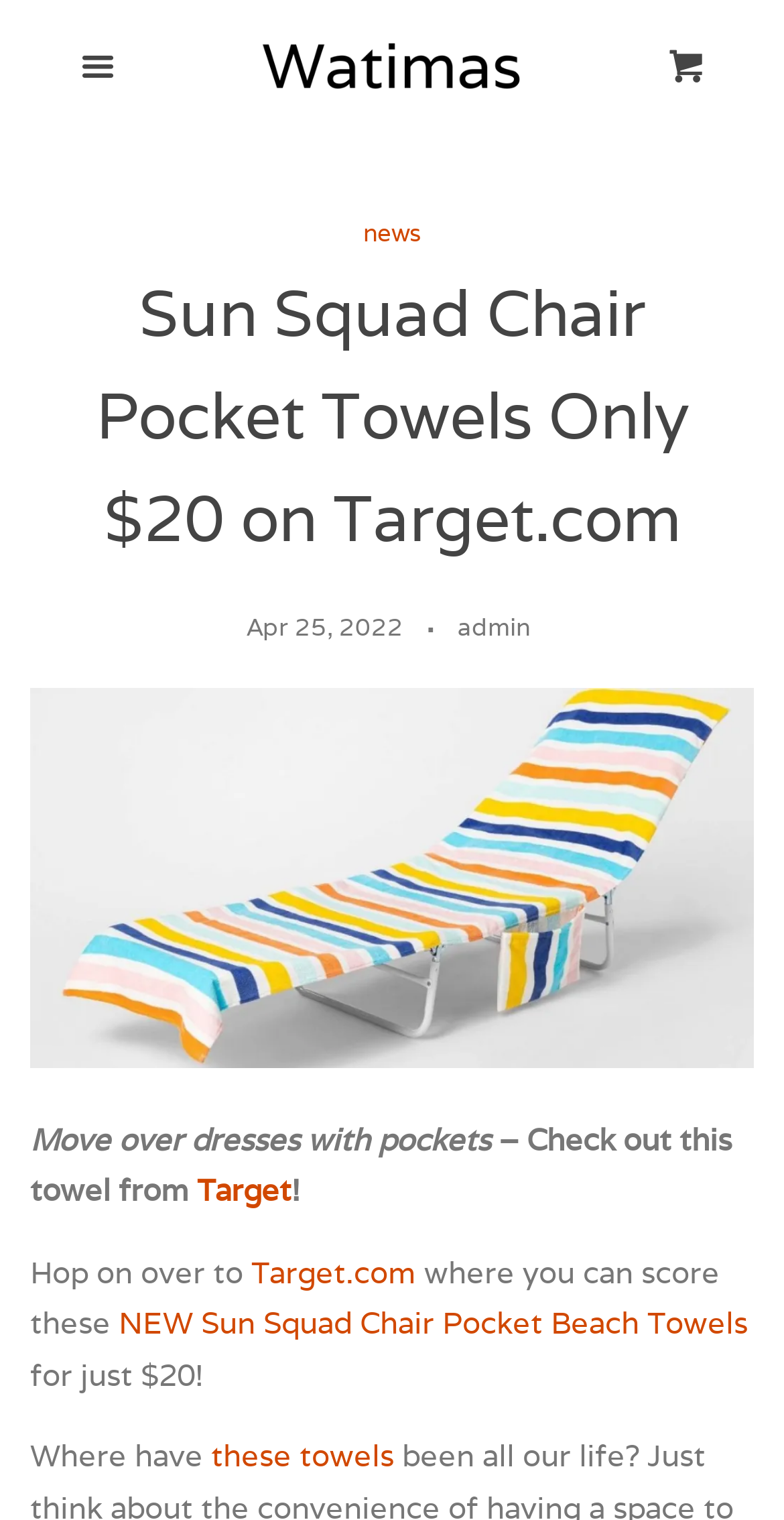Please identify the bounding box coordinates of the area I need to click to accomplish the following instruction: "Visit the 'Blog' page".

[0.0, 0.0, 0.641, 0.079]